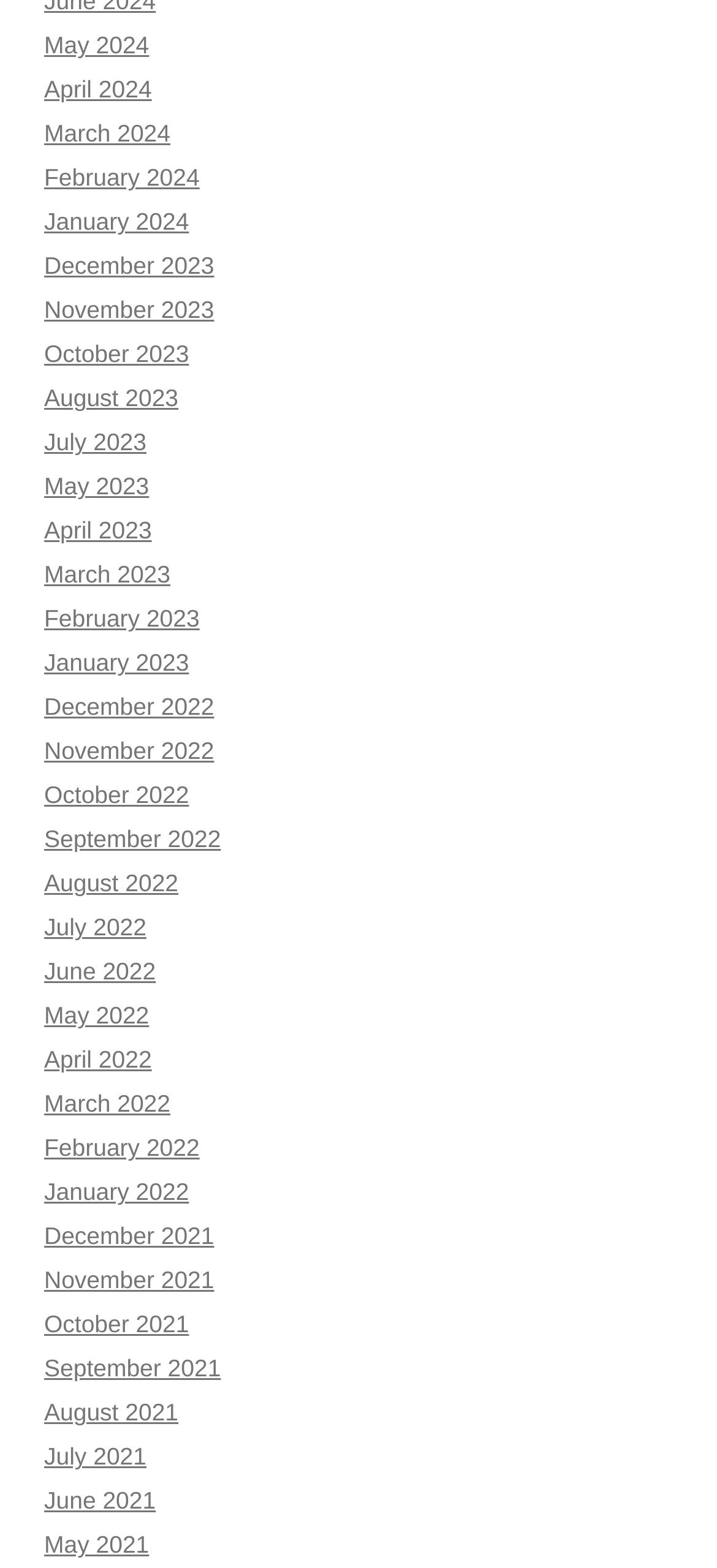What is the earliest month listed?
Using the visual information, answer the question in a single word or phrase.

May 2021